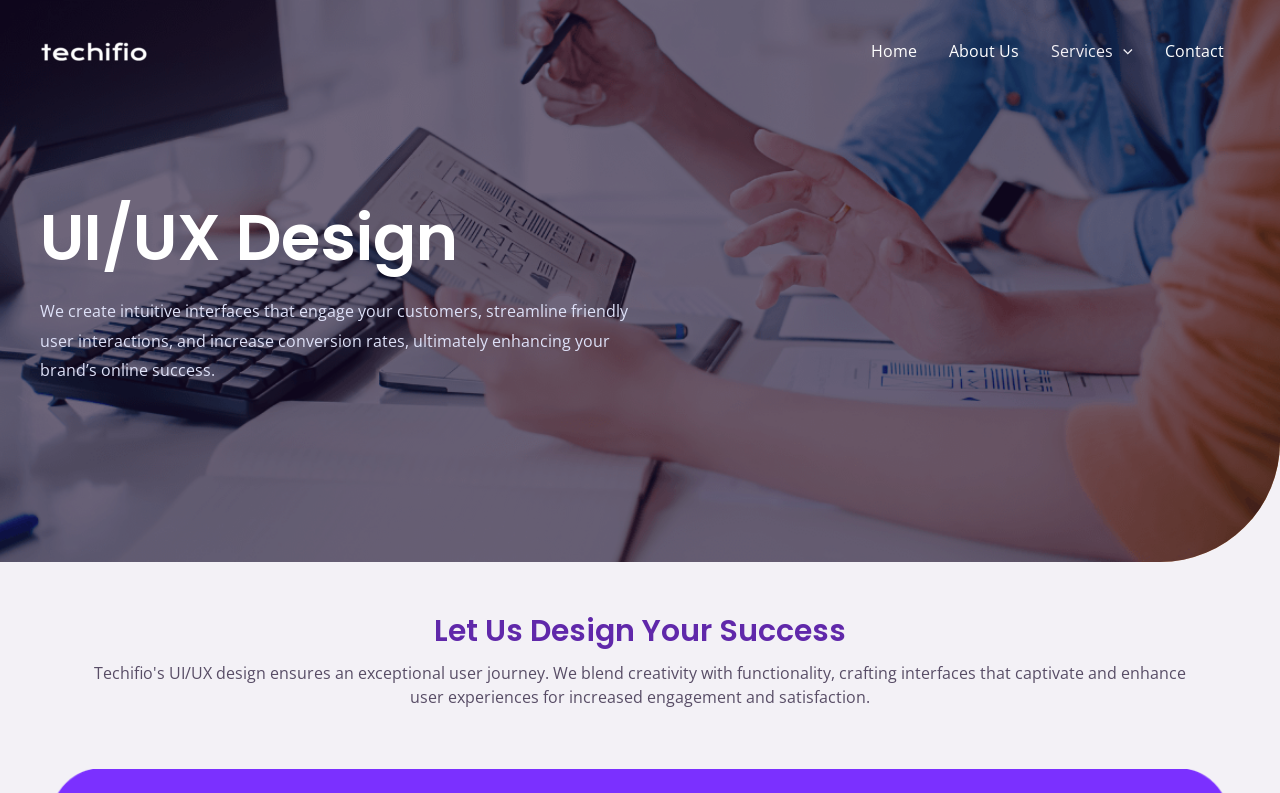Please answer the following question using a single word or phrase: 
What is the logo of the company?

techifio-logo